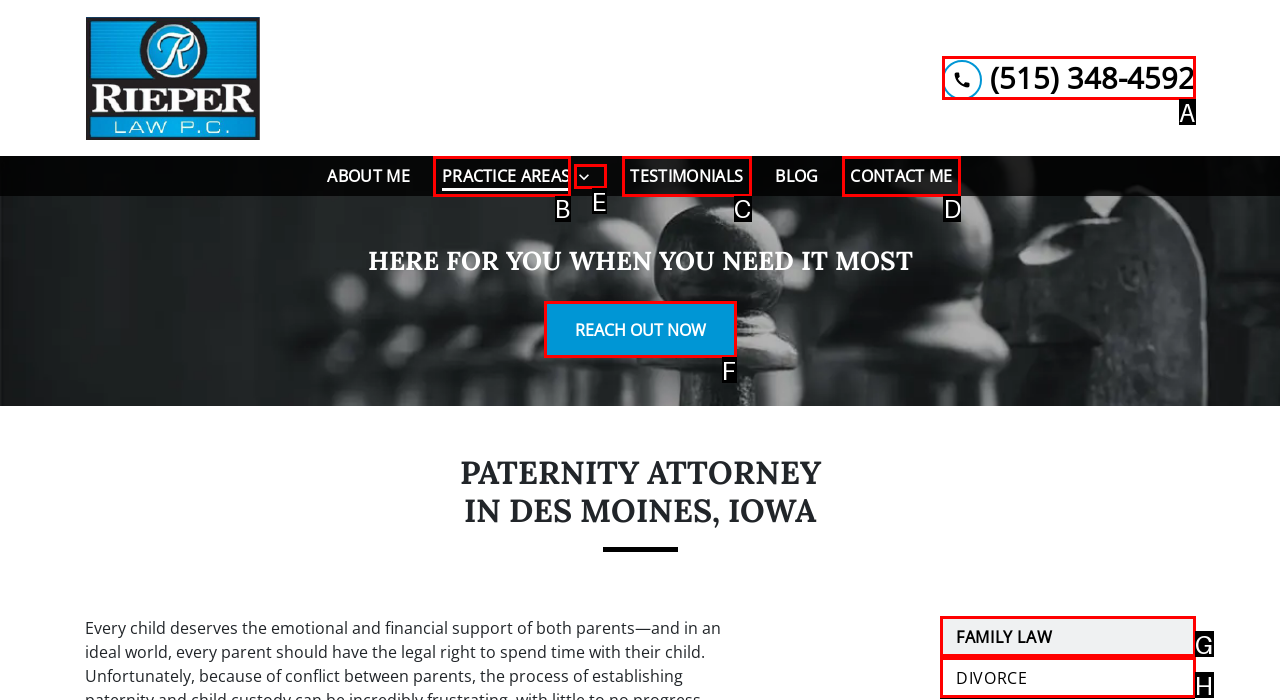Determine which element should be clicked for this task: reach out now
Answer with the letter of the selected option.

F